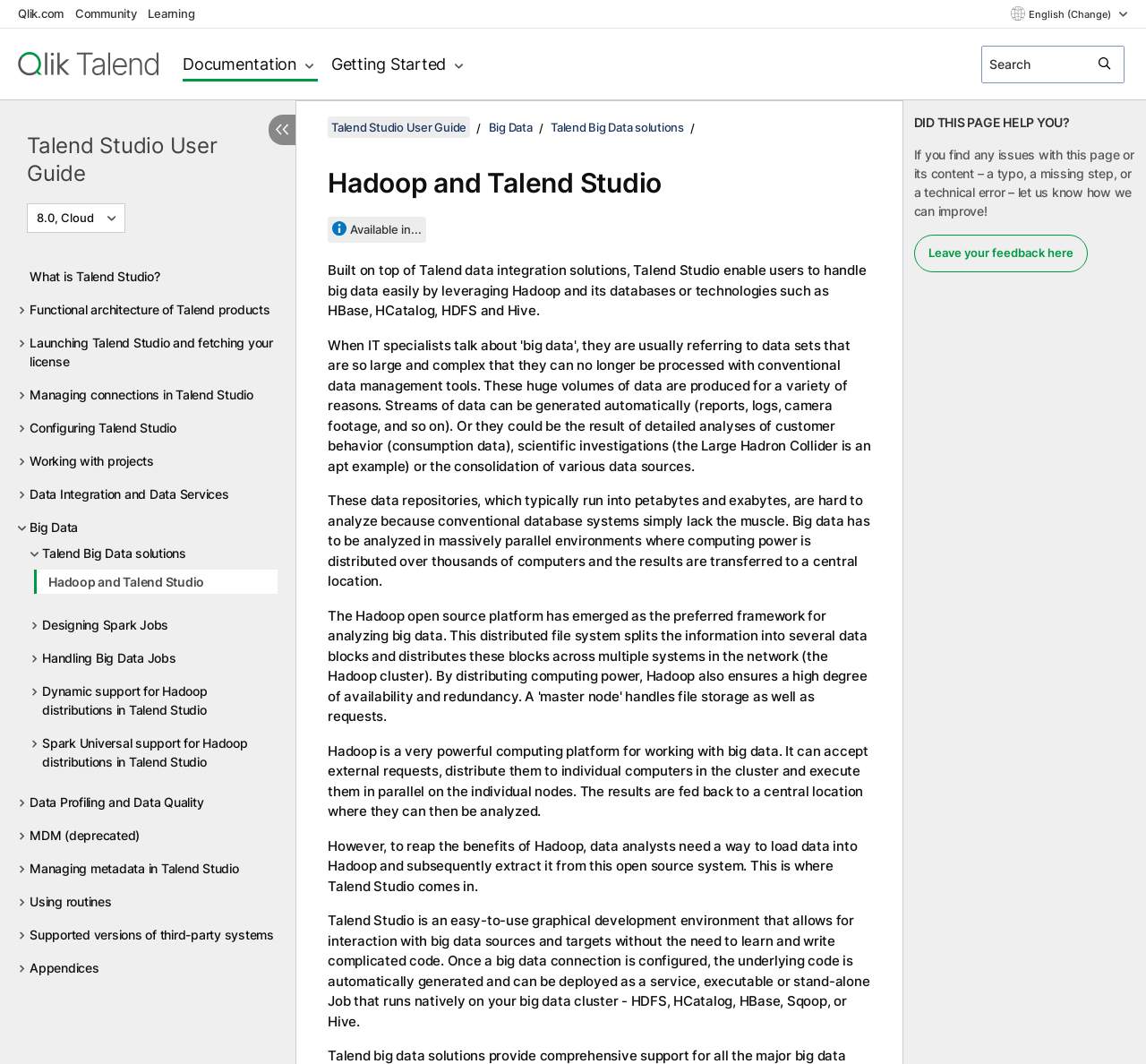Select the bounding box coordinates of the element I need to click to carry out the following instruction: "Search the help".

[0.857, 0.043, 0.946, 0.077]